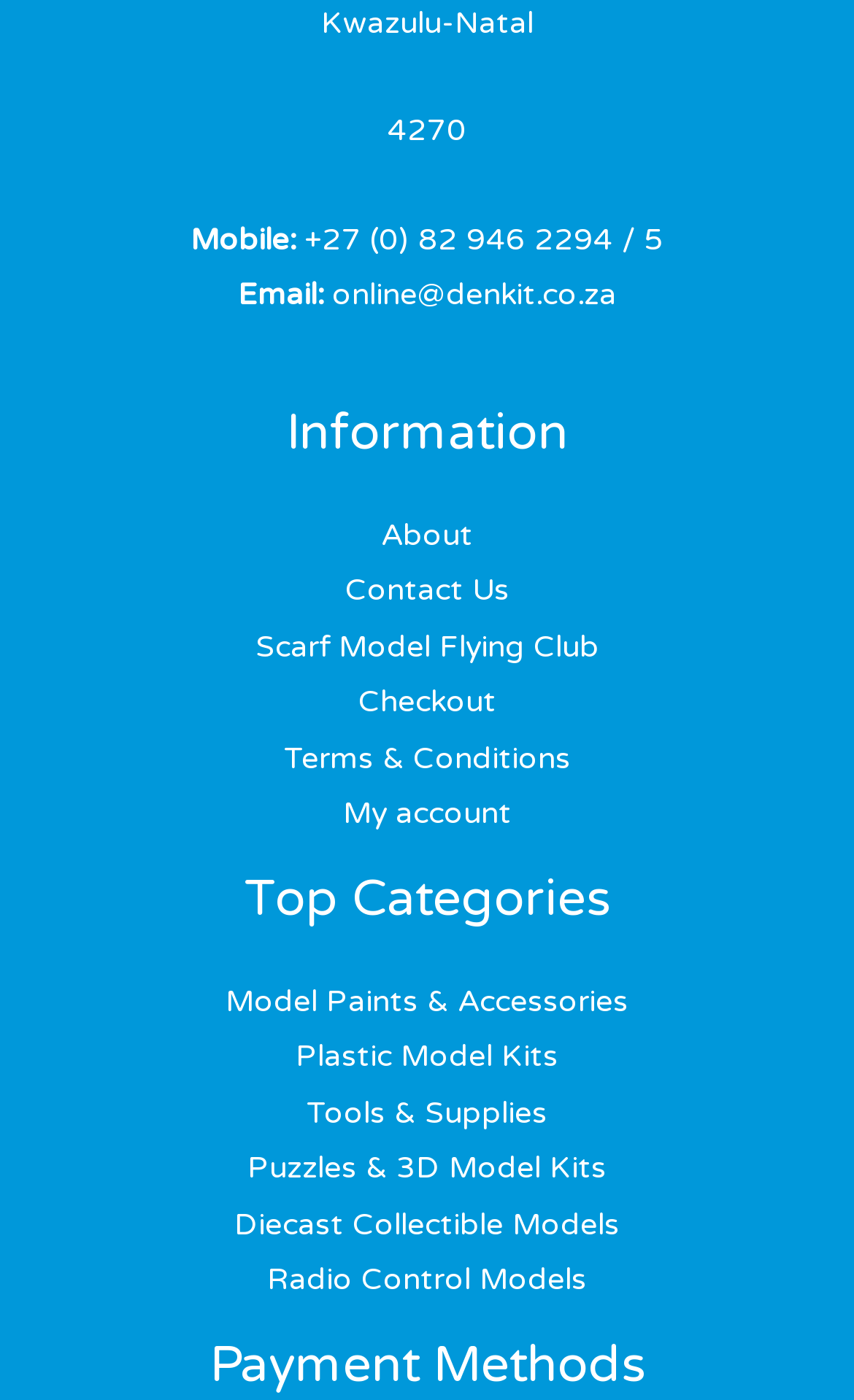Please find the bounding box coordinates in the format (top-left x, top-left y, bottom-right x, bottom-right y) for the given element description. Ensure the coordinates are floating point numbers between 0 and 1. Description: Checkout

[0.419, 0.488, 0.581, 0.515]